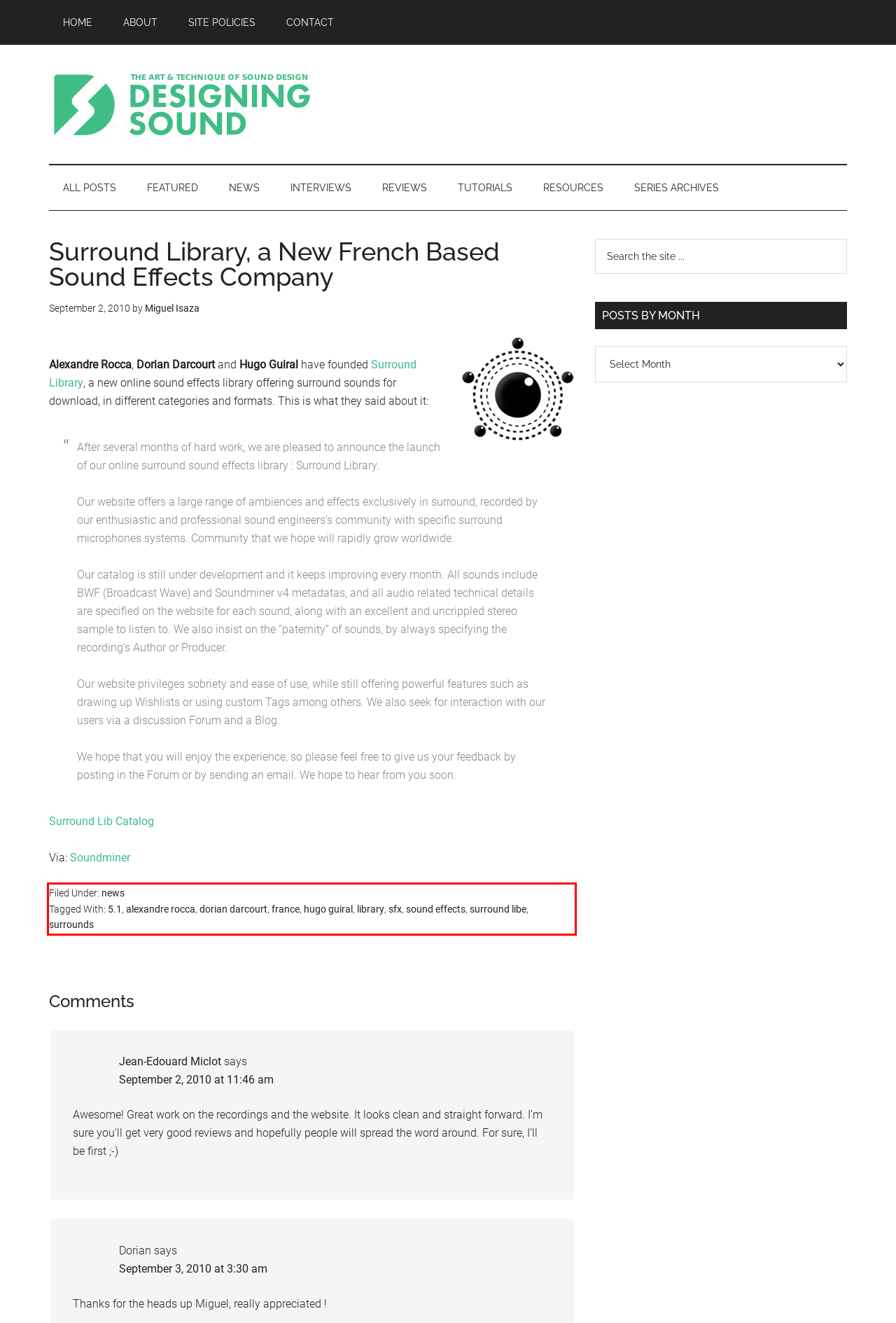Examine the screenshot of the webpage, locate the red bounding box, and perform OCR to extract the text contained within it.

Filed Under: news Tagged With: 5.1, alexandre rocca, dorian darcourt, france, hugo guiral, library, sfx, sound effects, surround libe, surrounds